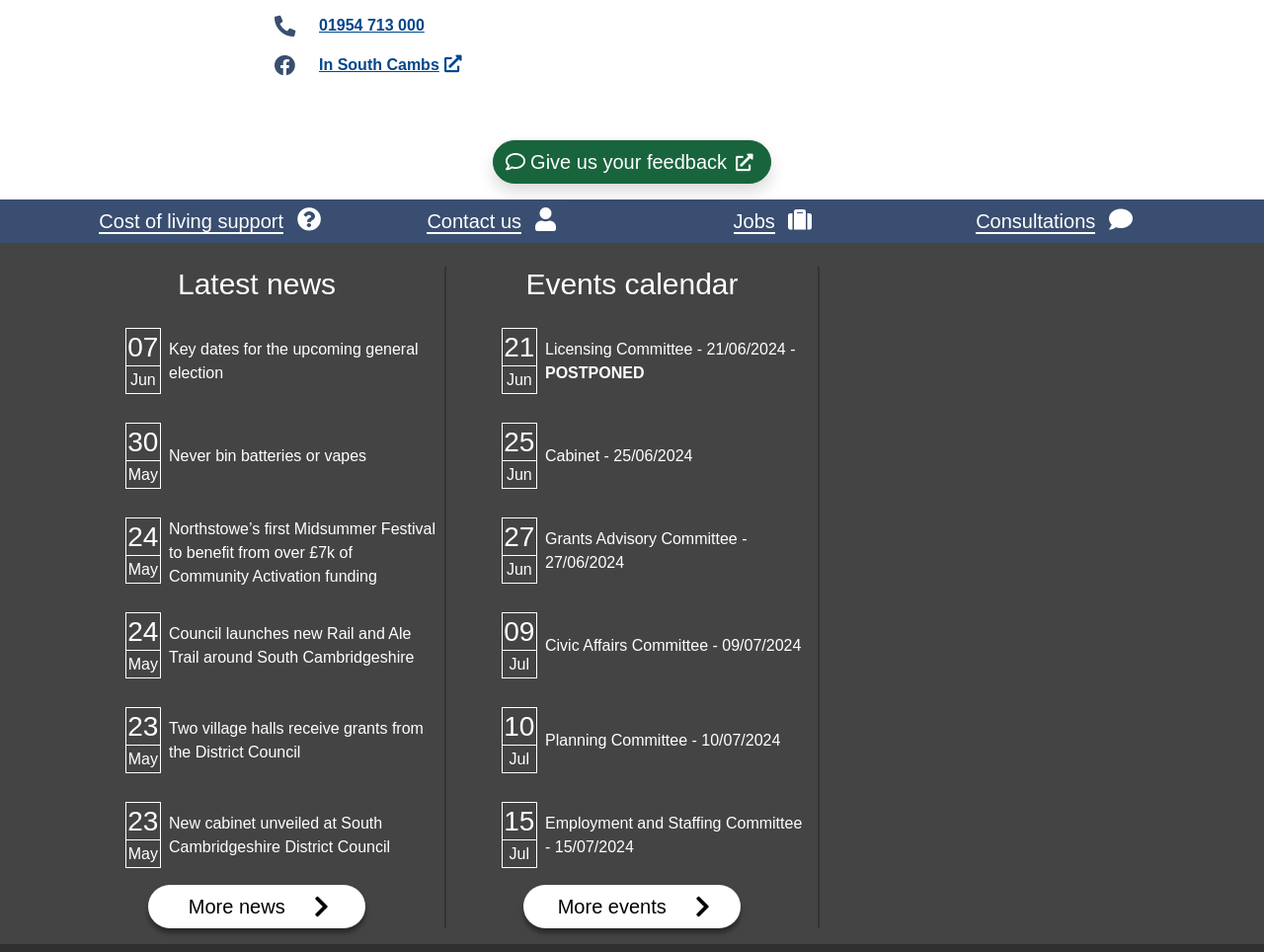Please find the bounding box coordinates of the element that needs to be clicked to perform the following instruction: "View 'Latest news'". The bounding box coordinates should be four float numbers between 0 and 1, represented as [left, top, right, bottom].

[0.064, 0.28, 0.342, 0.324]